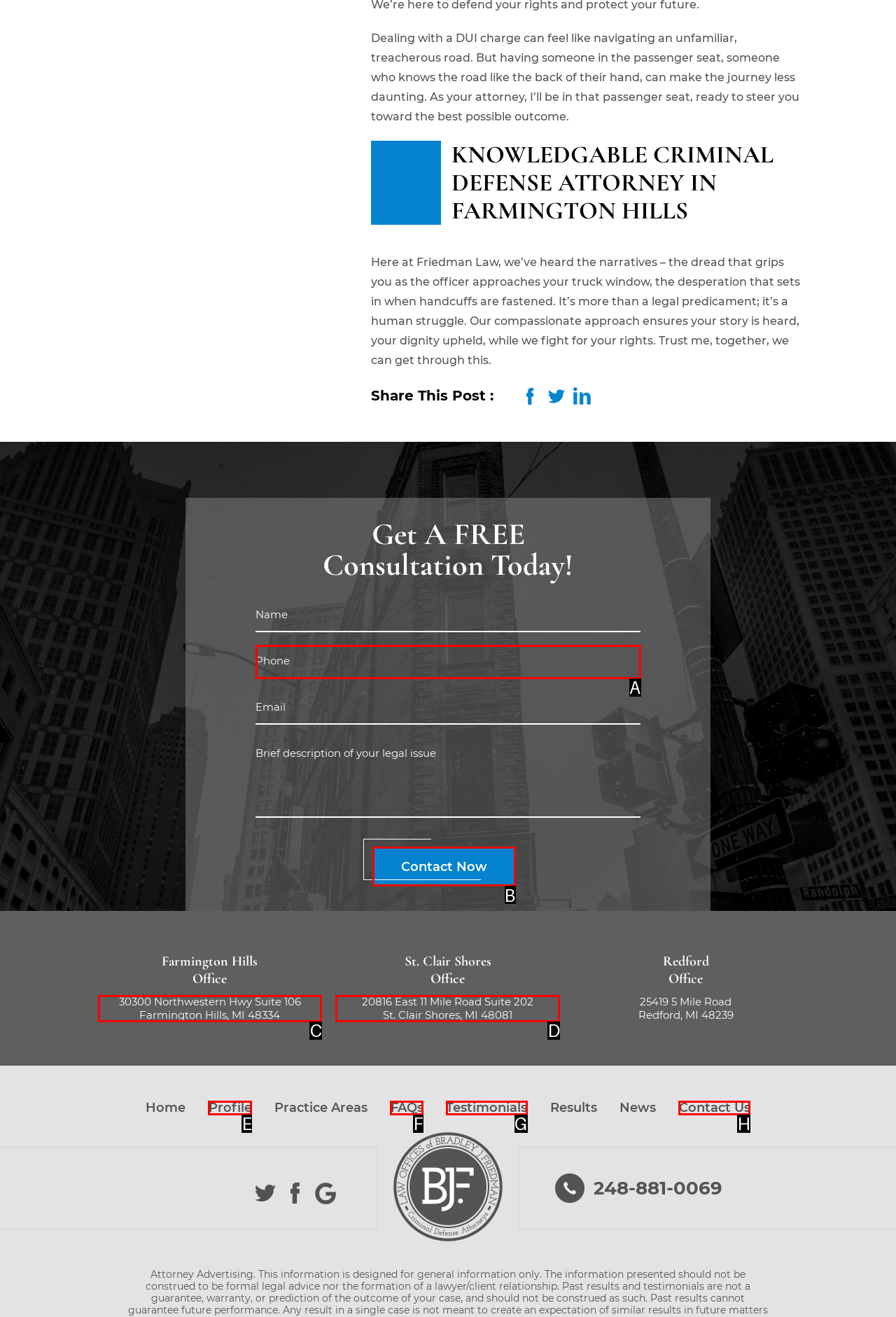From the given choices, which option should you click to complete this task: Read about the cons and shortcomings of Monumetric? Answer with the letter of the correct option.

None